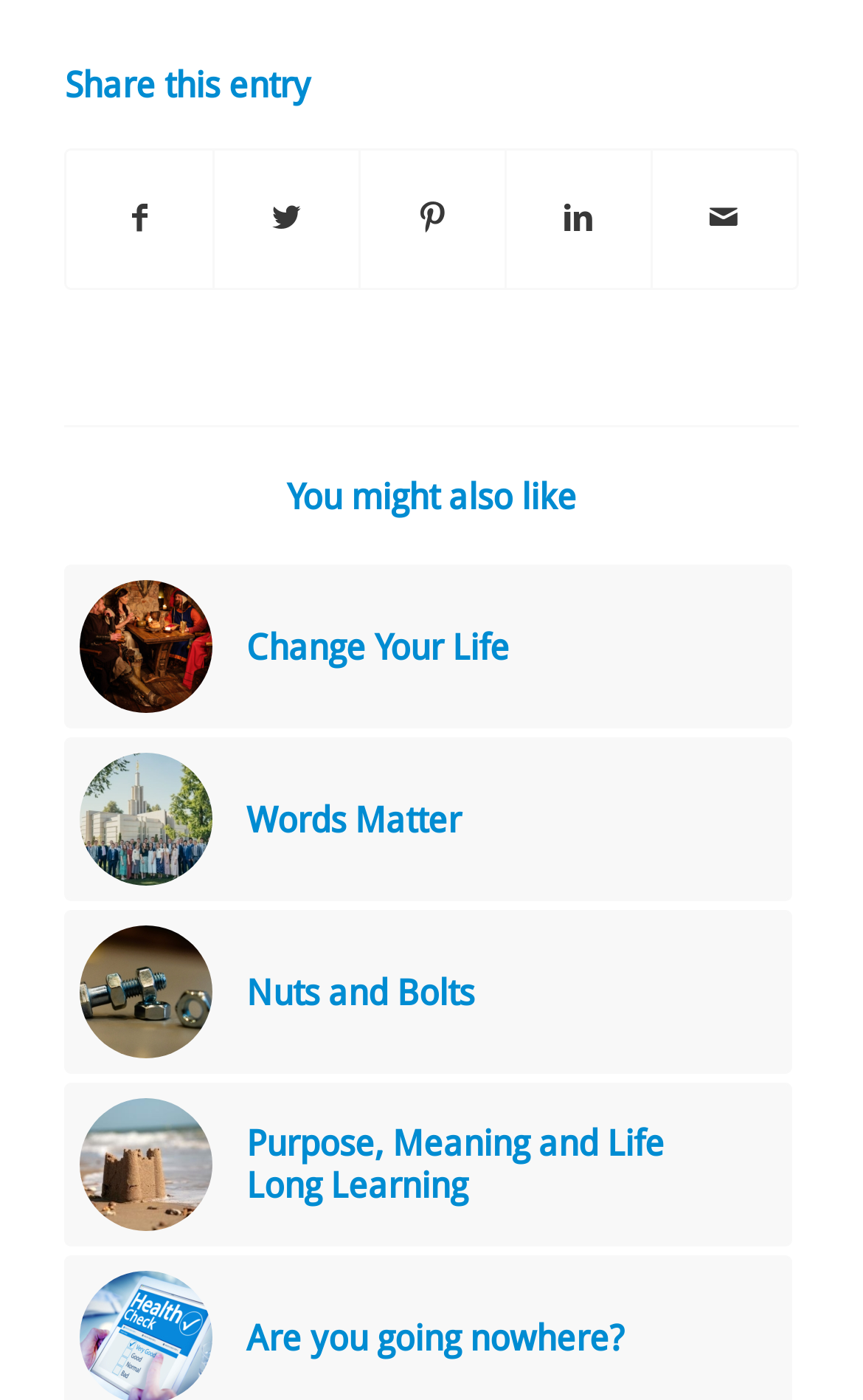Identify the bounding box of the UI element that matches this description: "Share on Facebook".

[0.078, 0.108, 0.247, 0.205]